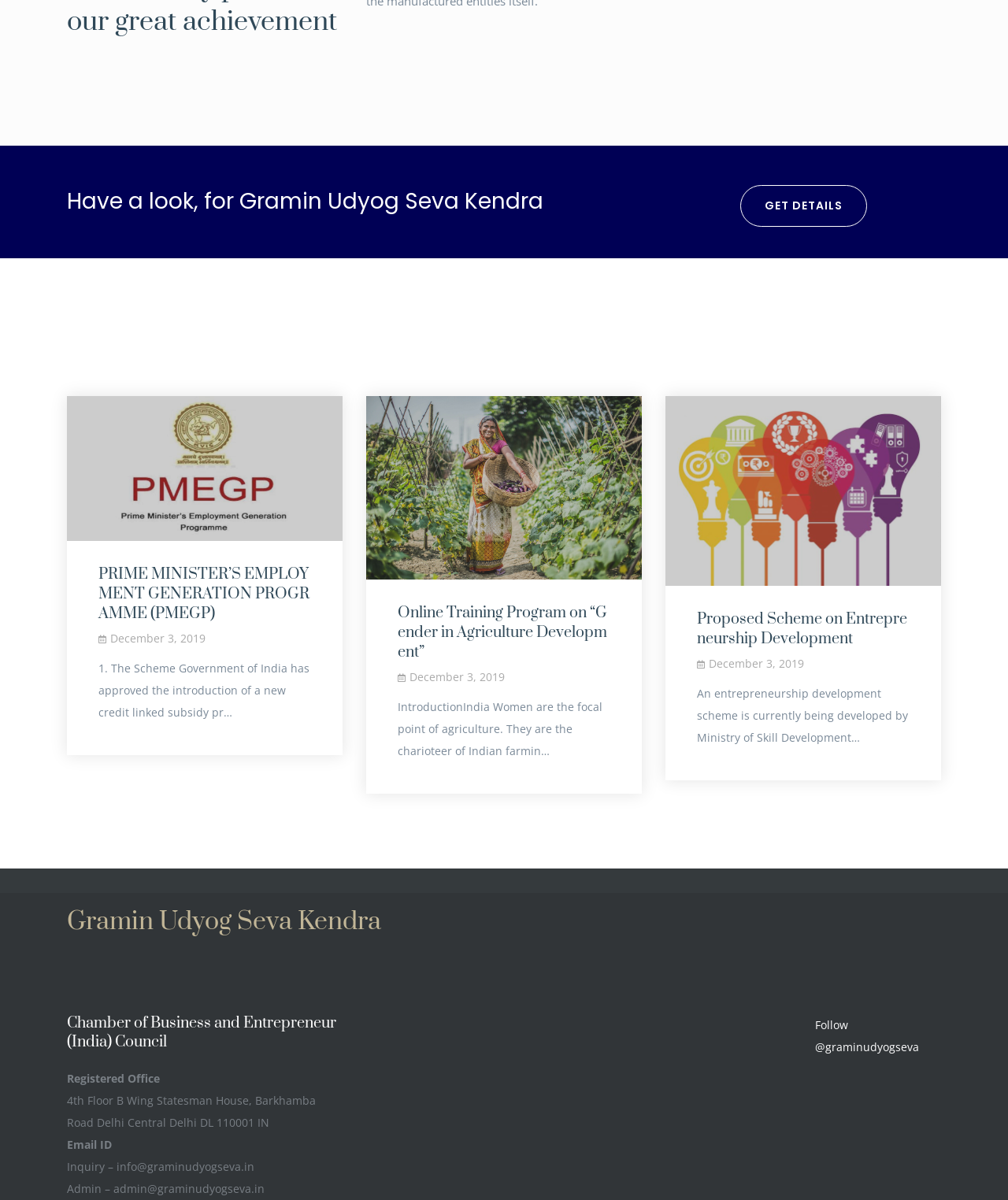What is the name of the organization mentioned in the complementary section? Using the information from the screenshot, answer with a single word or phrase.

Chamber of Business and Entrepreneur (India) Council